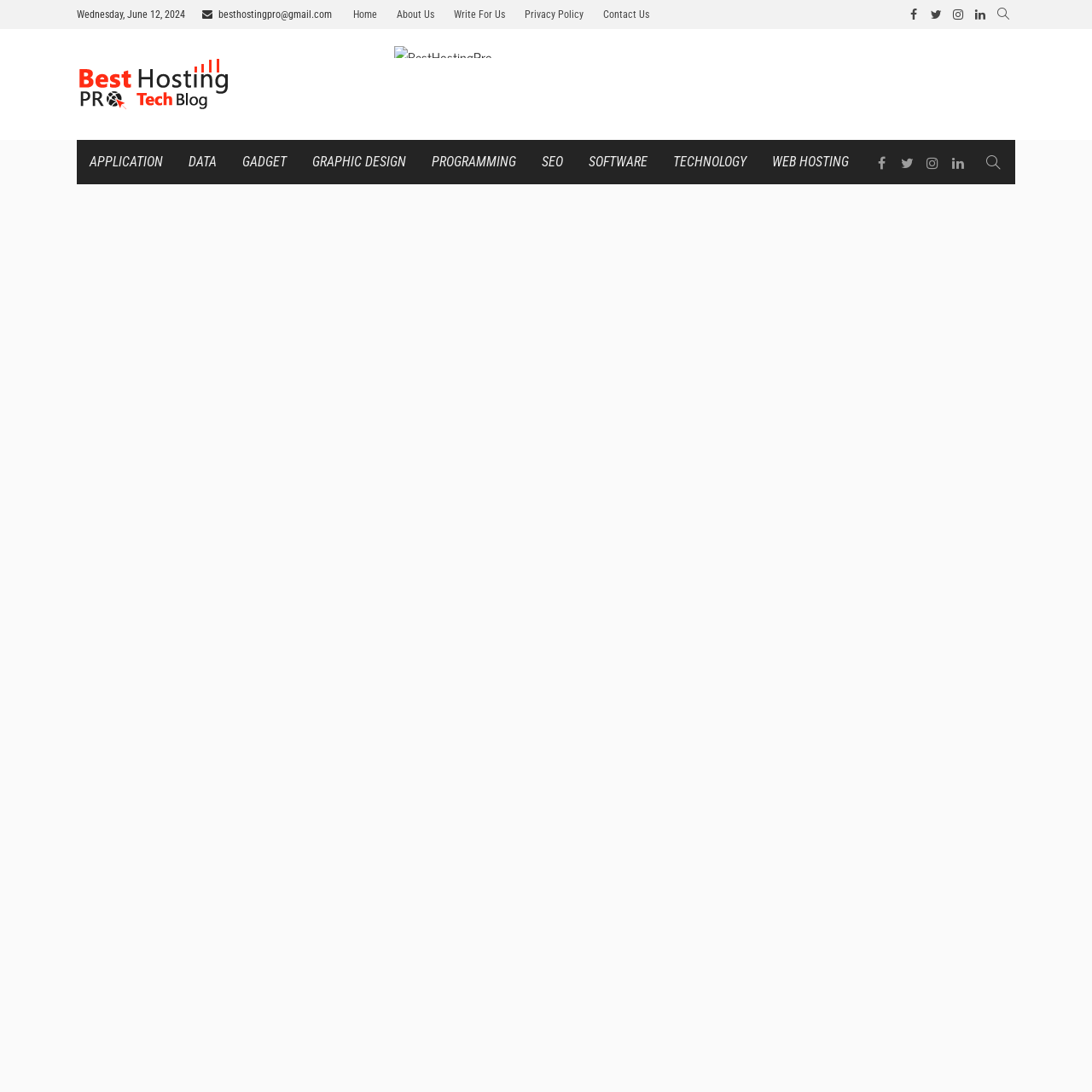What is the name of the website?
Could you please answer the question thoroughly and with as much detail as possible?

The name of the website is 'BestHostingPro', which is displayed as a logo at the top of the webpage and also as a link.